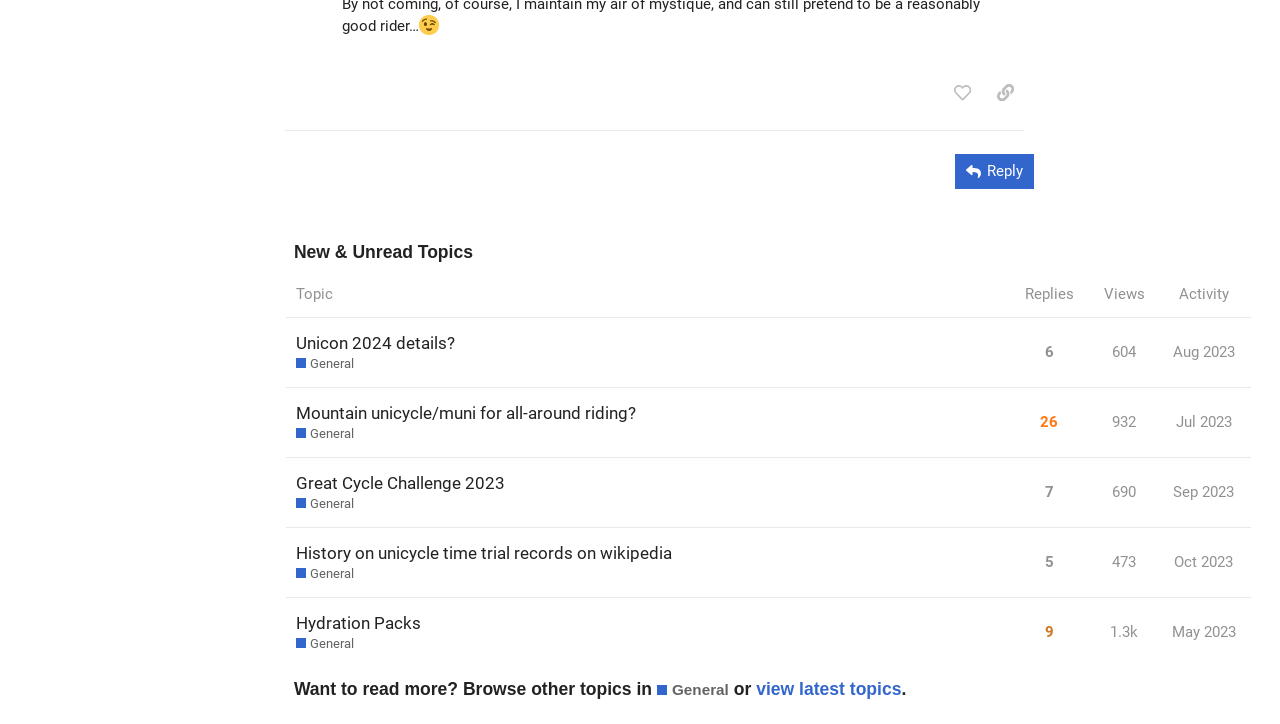How many replies does the second topic have?
Offer a detailed and full explanation in response to the question.

I looked at the second row in the table with the topic list and found the button 'This topic has 26 replies with an extremely high like to post ratio' which indicates the number of replies for the second topic.